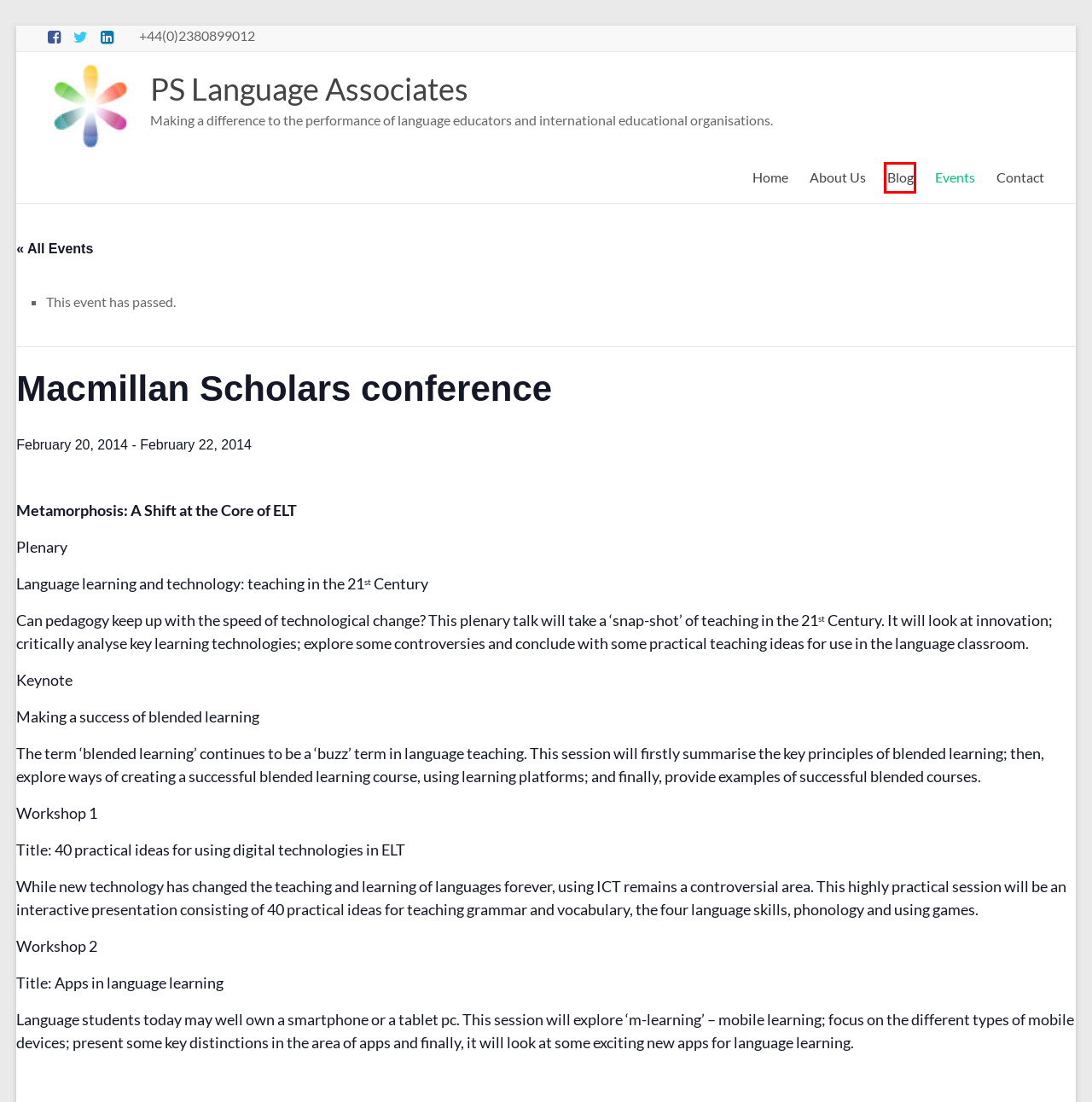You are given a screenshot of a webpage with a red rectangle bounding box around a UI element. Select the webpage description that best matches the new webpage after clicking the element in the bounding box. Here are the candidates:
A. Contact | PS Language Associates
B. Blog Tool, Publishing Platform, and CMS – WordPress.org
C. Blog | PS Language Associates
D. Episode 15 | PS Language Associates
E. About Us | PS Language Associates
F. Episode 18 | PS Language Associates
G. Privacy Policy | PS Language Associates
H. Conference | PS Language Associates

C